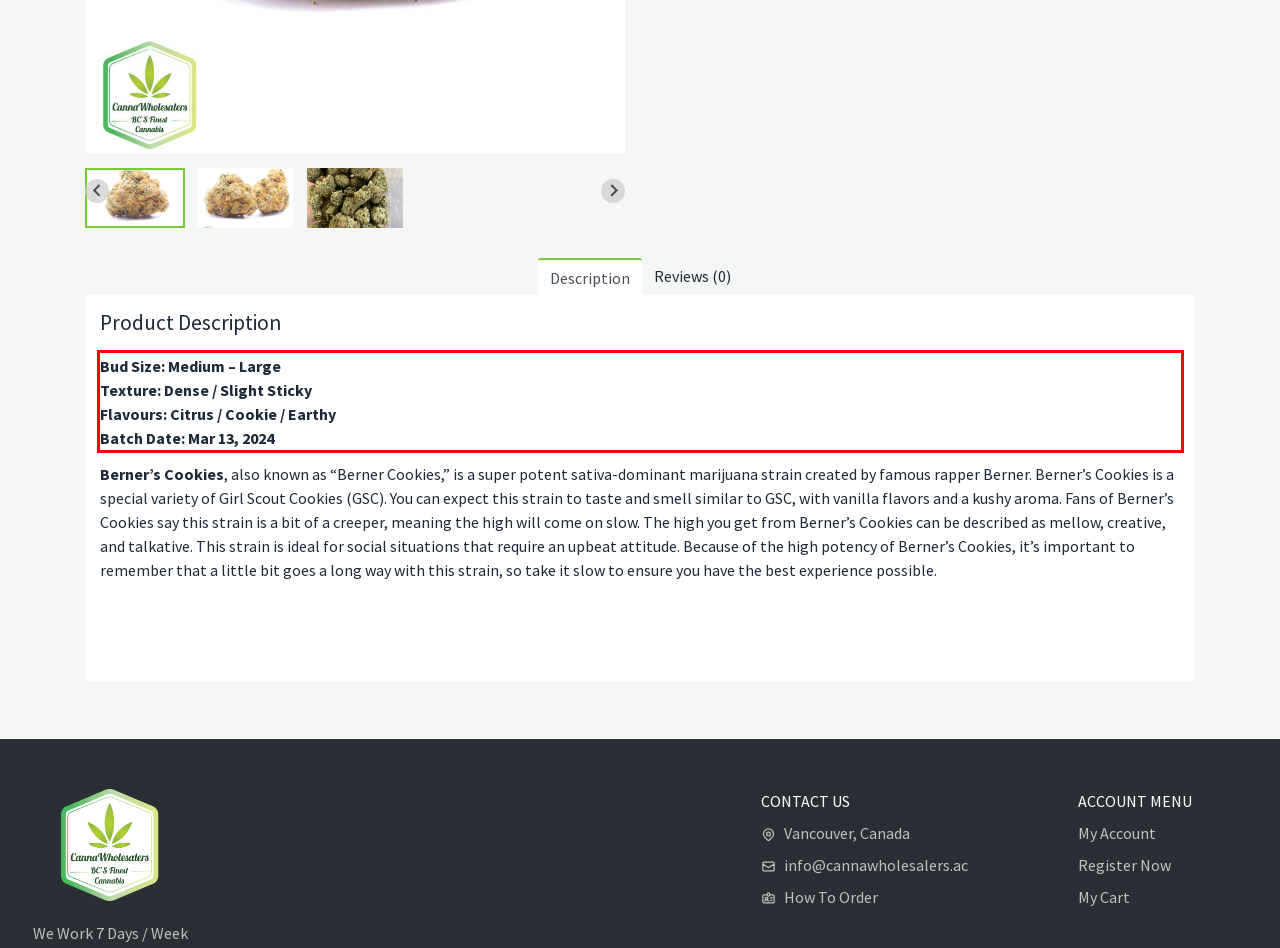Please identify and extract the text content from the UI element encased in a red bounding box on the provided webpage screenshot.

Bud Size: Medium – Large Texture: Dense / Slight Sticky Flavours: Citrus / Cookie / Earthy Batch Date: Mar 13, 2024